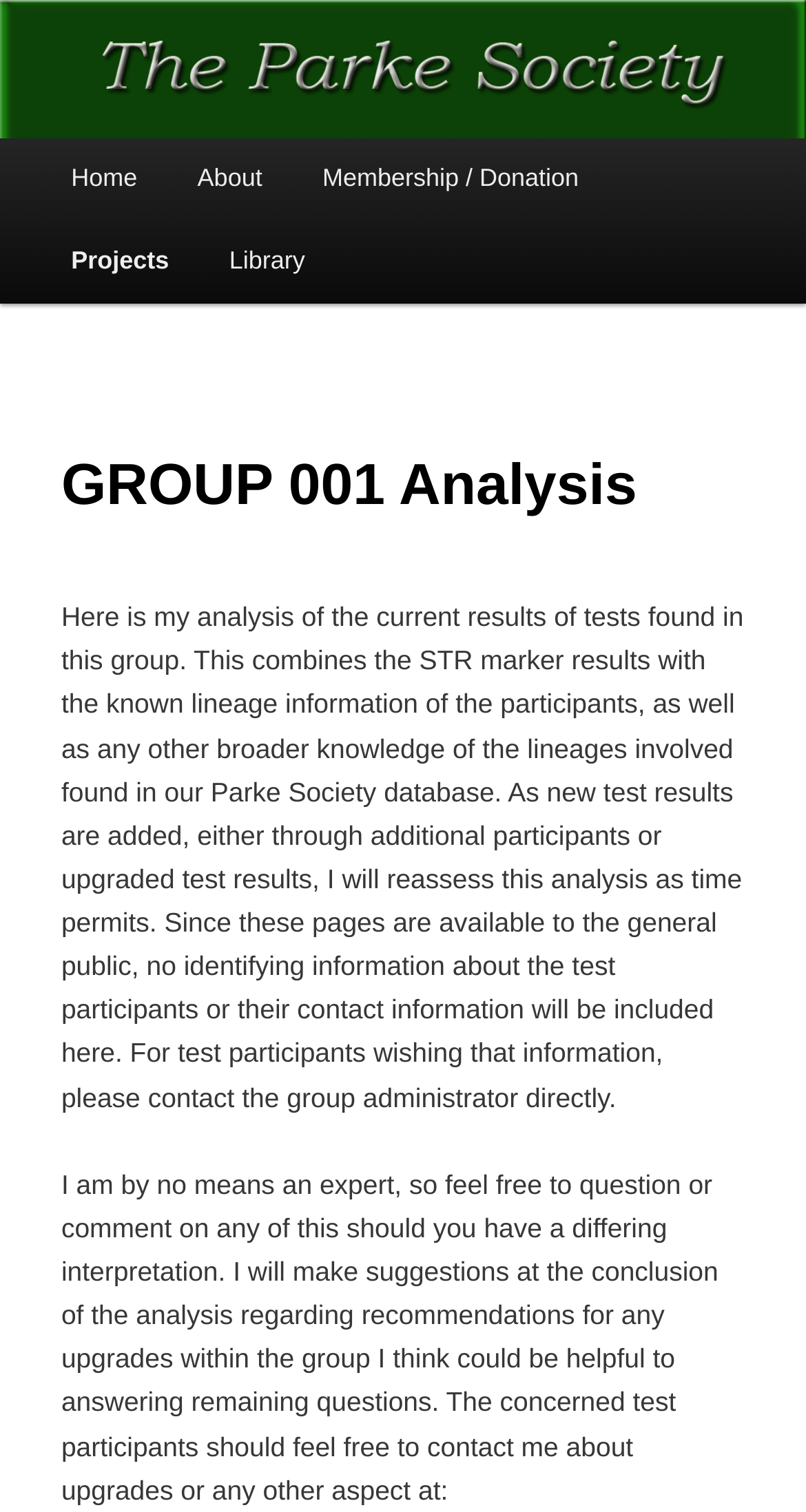Please mark the clickable region by giving the bounding box coordinates needed to complete this instruction: "read group 001 analysis".

[0.076, 0.267, 0.924, 0.365]